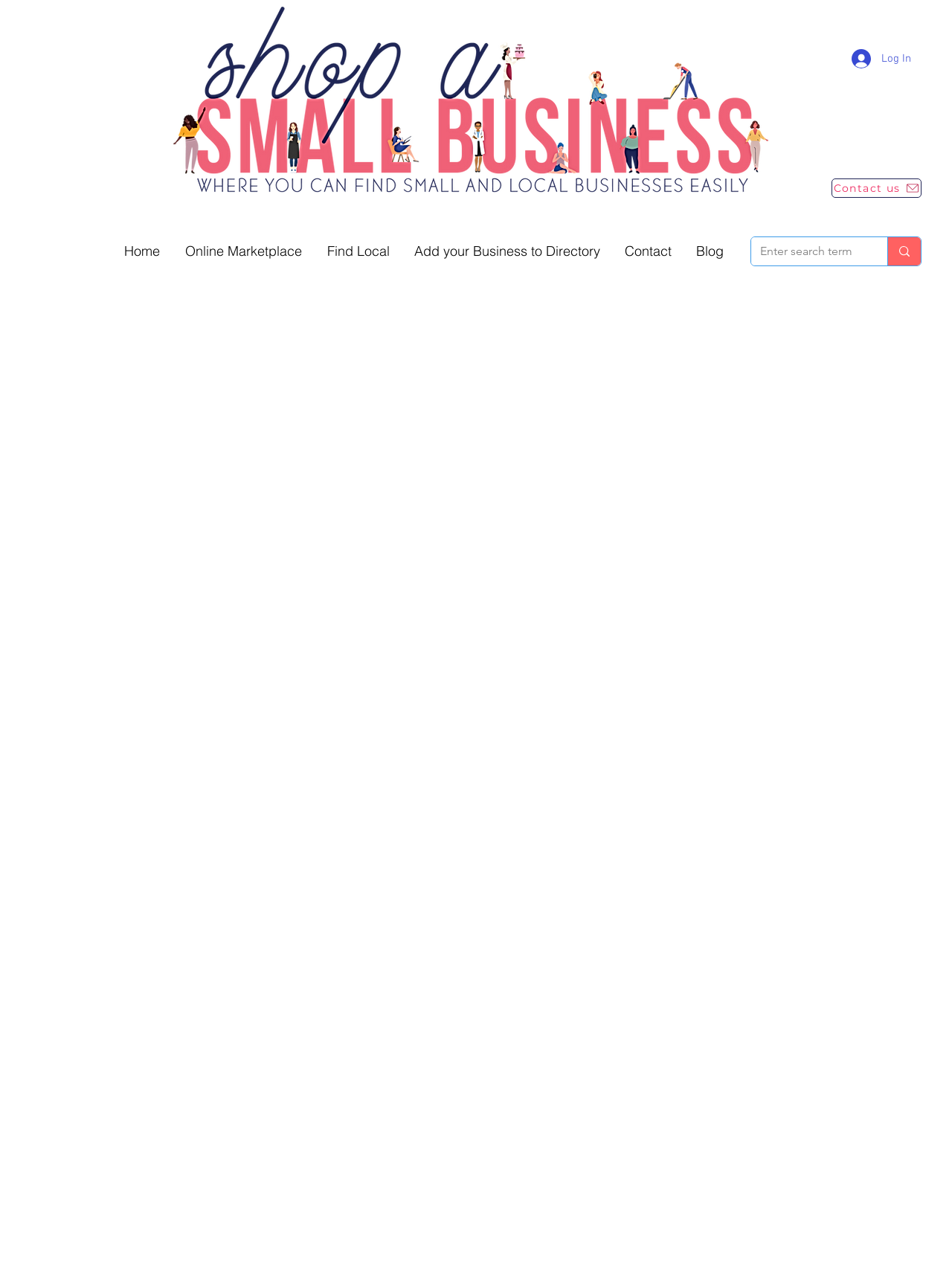What is the purpose of the 'Contact us' link?
Using the information presented in the image, please offer a detailed response to the question.

The 'Contact us' link is likely a way for users to get in touch with the website administrators or owners, possibly to ask questions, provide feedback, or request support.